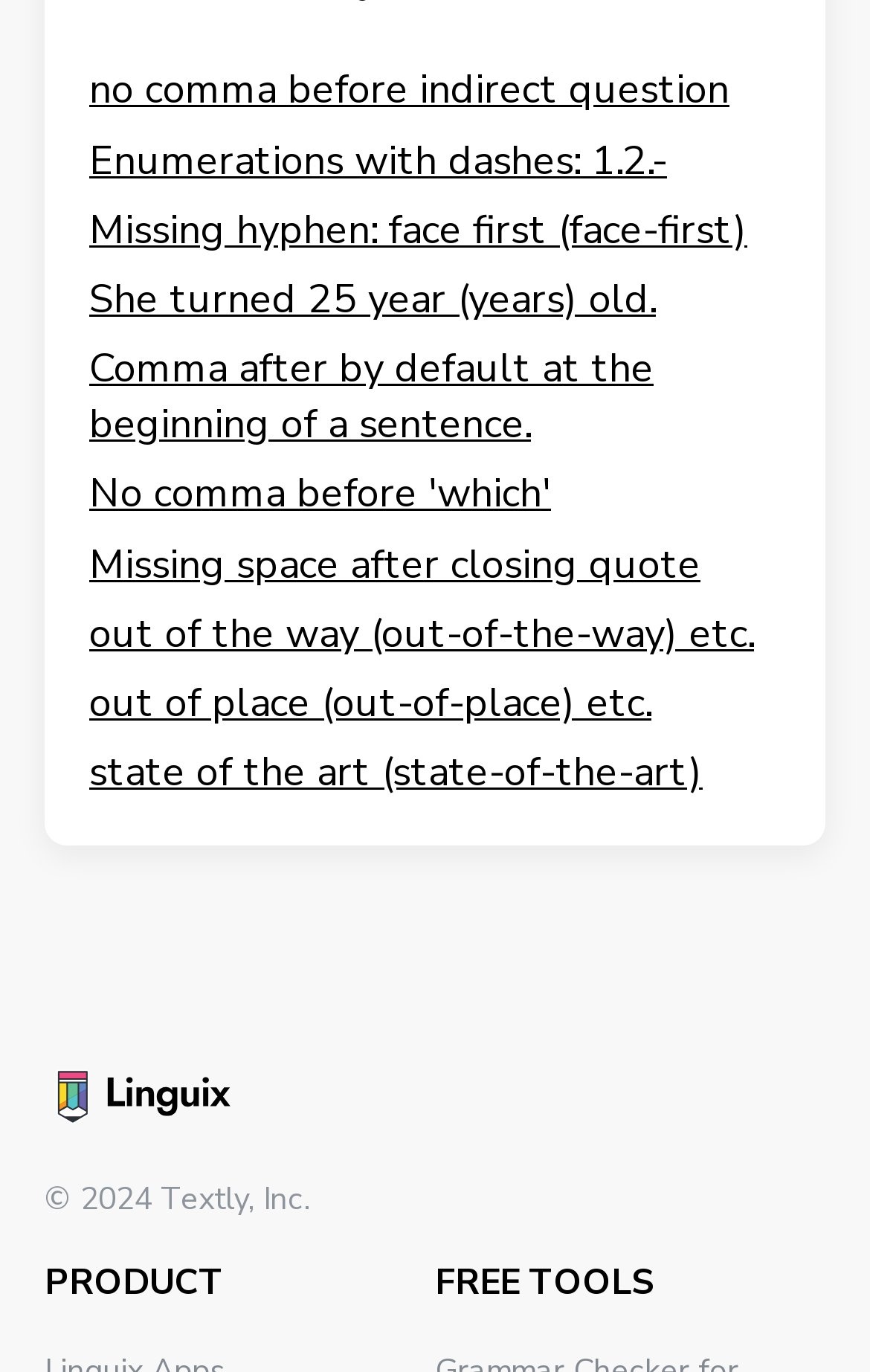What year is the copyright for?
Using the image provided, answer with just one word or phrase.

2024